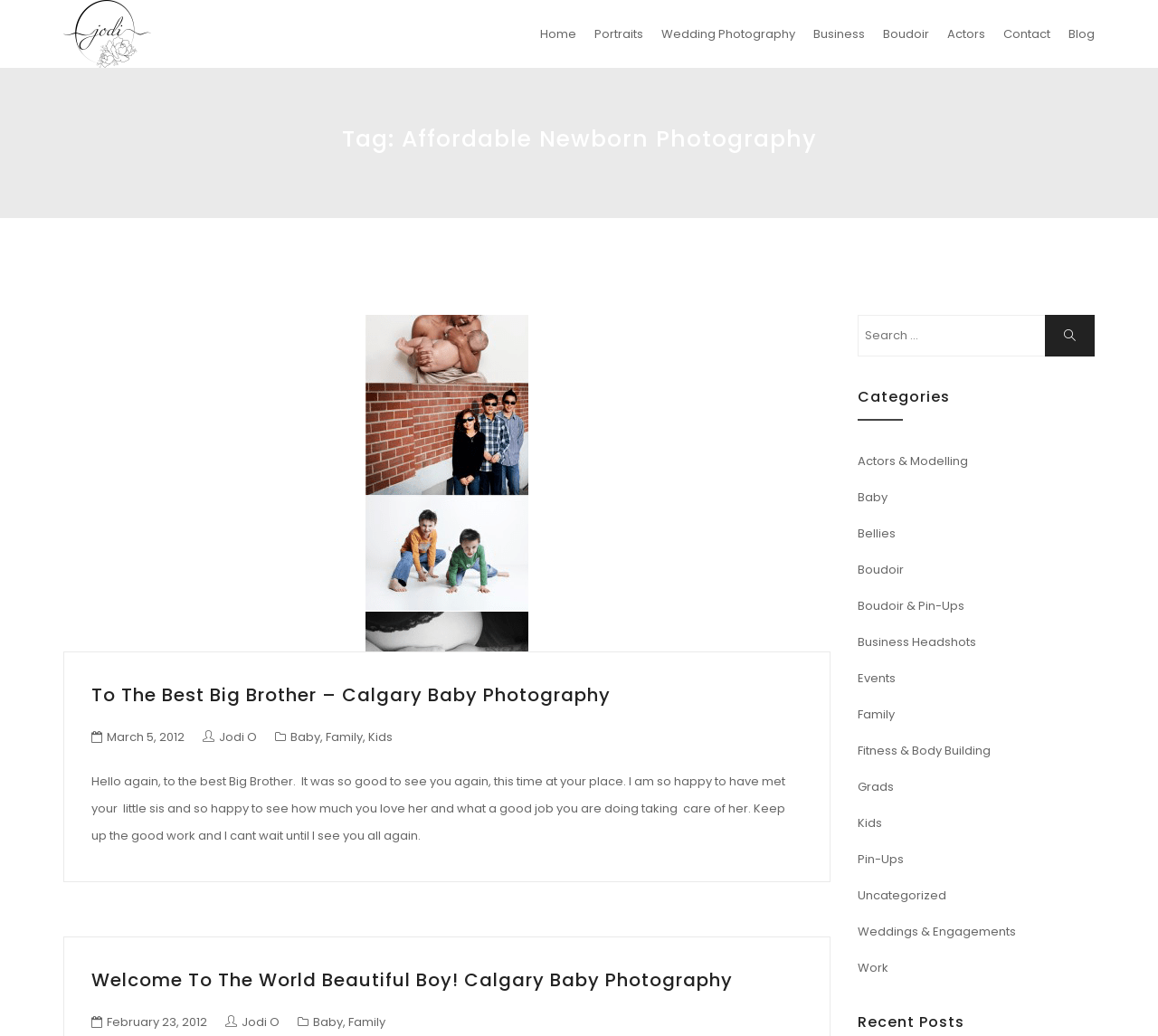For the given element description February 23, 2012, determine the bounding box coordinates of the UI element. The coordinates should follow the format (top-left x, top-left y, bottom-right x, bottom-right y) and be within the range of 0 to 1.

[0.092, 0.978, 0.179, 0.995]